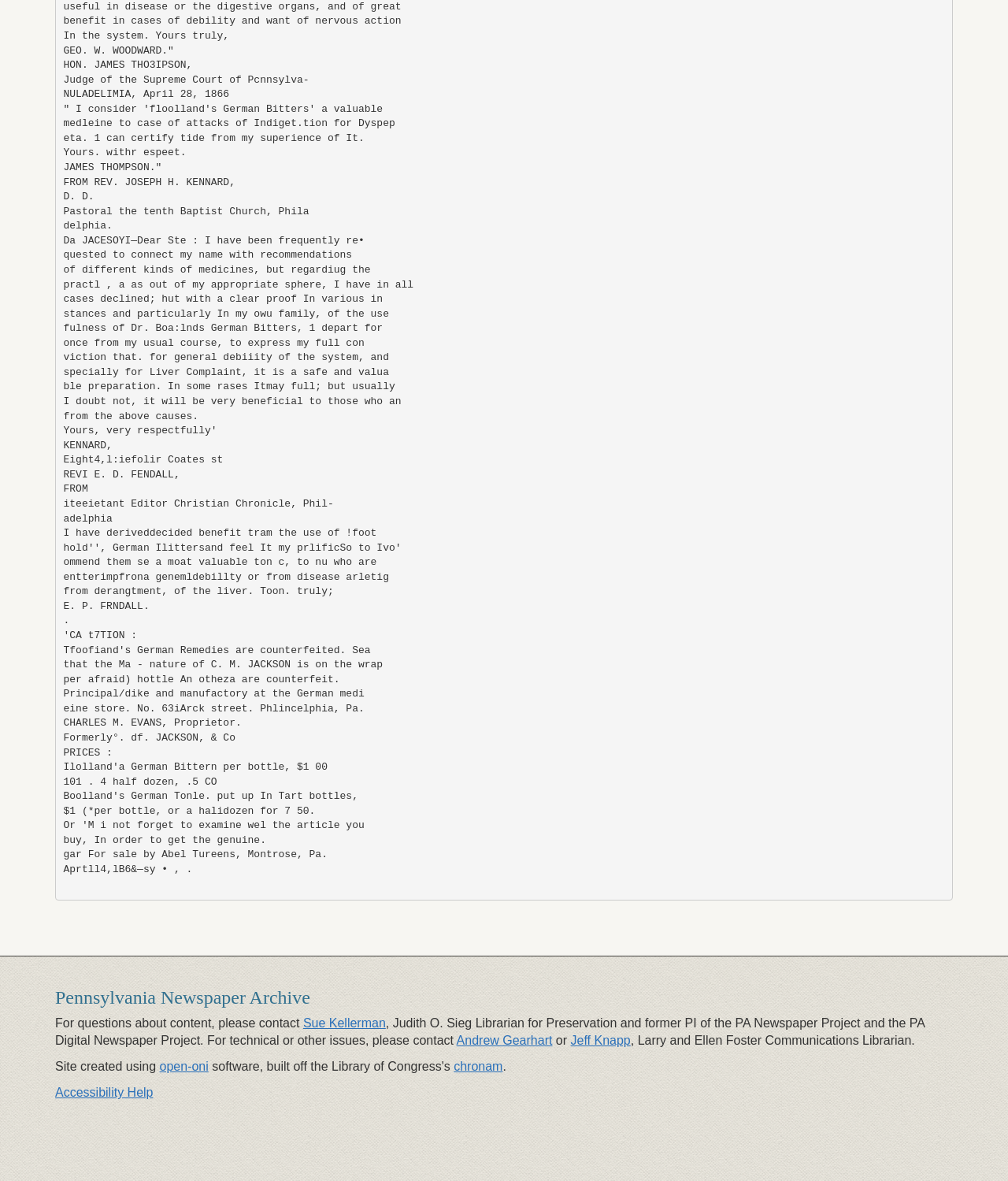What is the name of the librarian mentioned at the bottom?
Give a one-word or short phrase answer based on the image.

Larry and Ellen Foster Communications Librarian